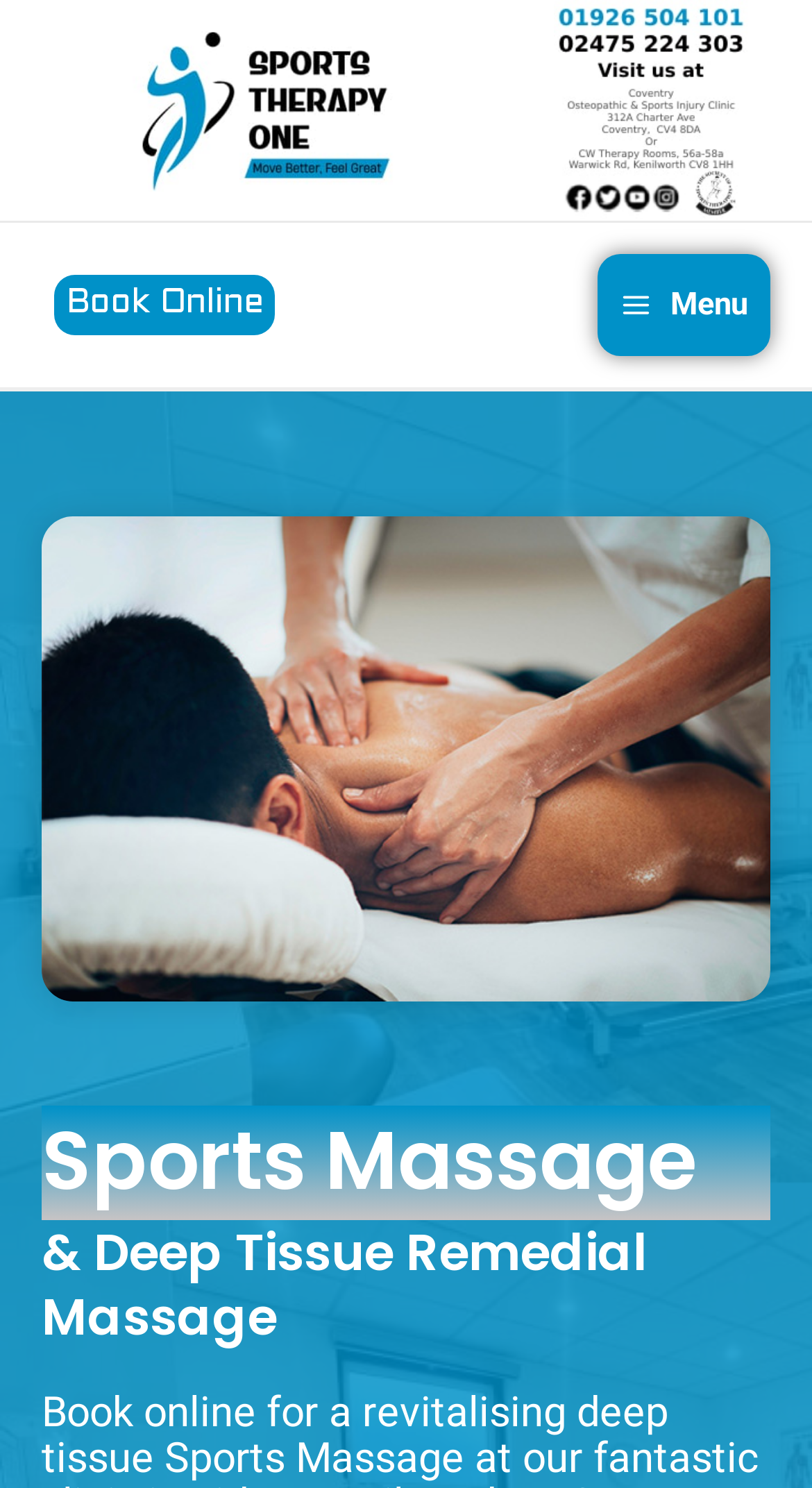Use a single word or phrase to respond to the question:
What is the purpose of the 'Book Online' link?

To book an appointment